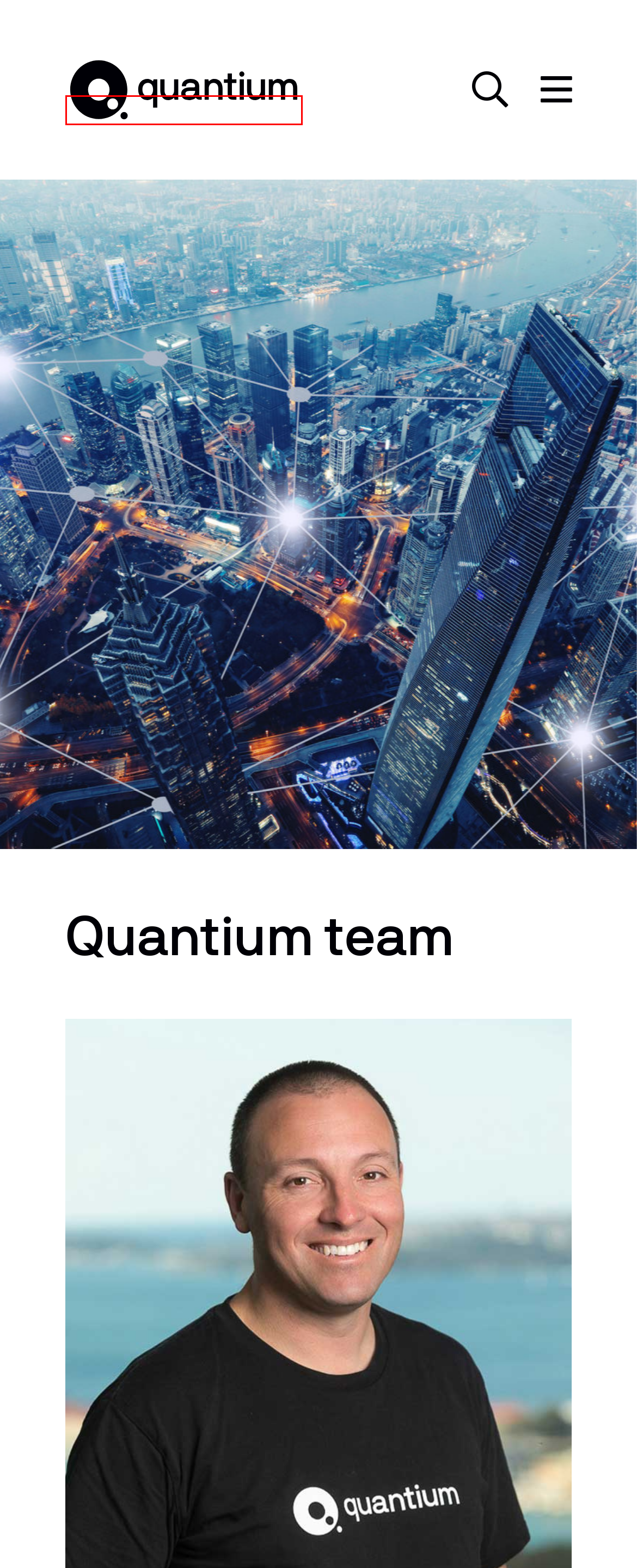Look at the screenshot of a webpage where a red rectangle bounding box is present. Choose the webpage description that best describes the new webpage after clicking the element inside the red bounding box. Here are the candidates:
A. Q.Supply - Quantium : Quantium
B. Q.Audience - Quantium : Quantium
C. Careers - Quantium : Quantium
D. Q.Panel - Quantium : Quantium
E. Homepage - Quantium : Quantium
F. Q.Checkout - Quantium : Quantium
G. Q.Refinery : Quantium
H. Q.Dose - Quantium : Quantium

E